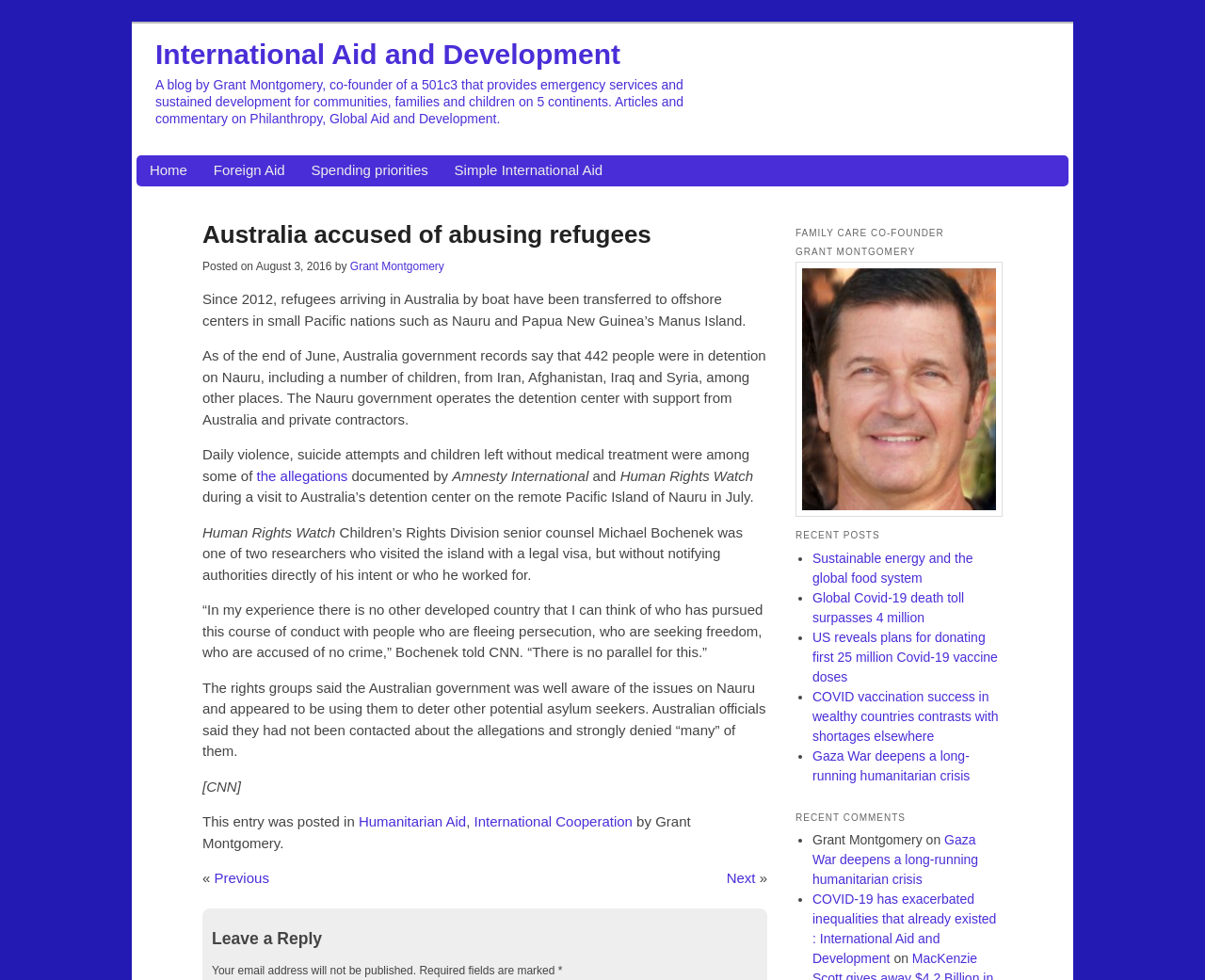Determine the bounding box for the described UI element: "Australia accused of abusing refugees".

[0.168, 0.225, 0.54, 0.254]